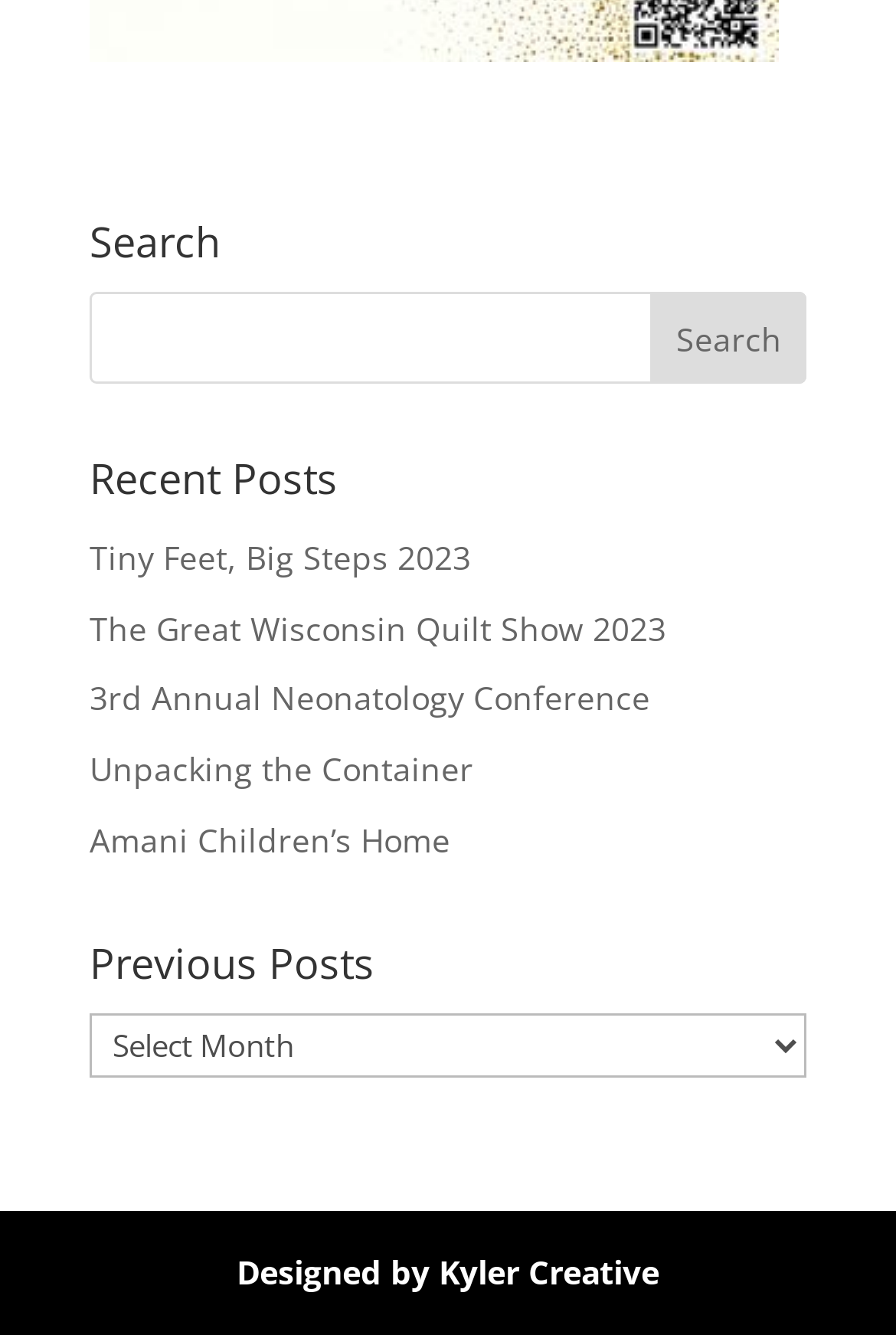Please identify the bounding box coordinates of the clickable area that will allow you to execute the instruction: "Click on 'Tiny Feet, Big Steps 2023'".

[0.1, 0.401, 0.526, 0.433]